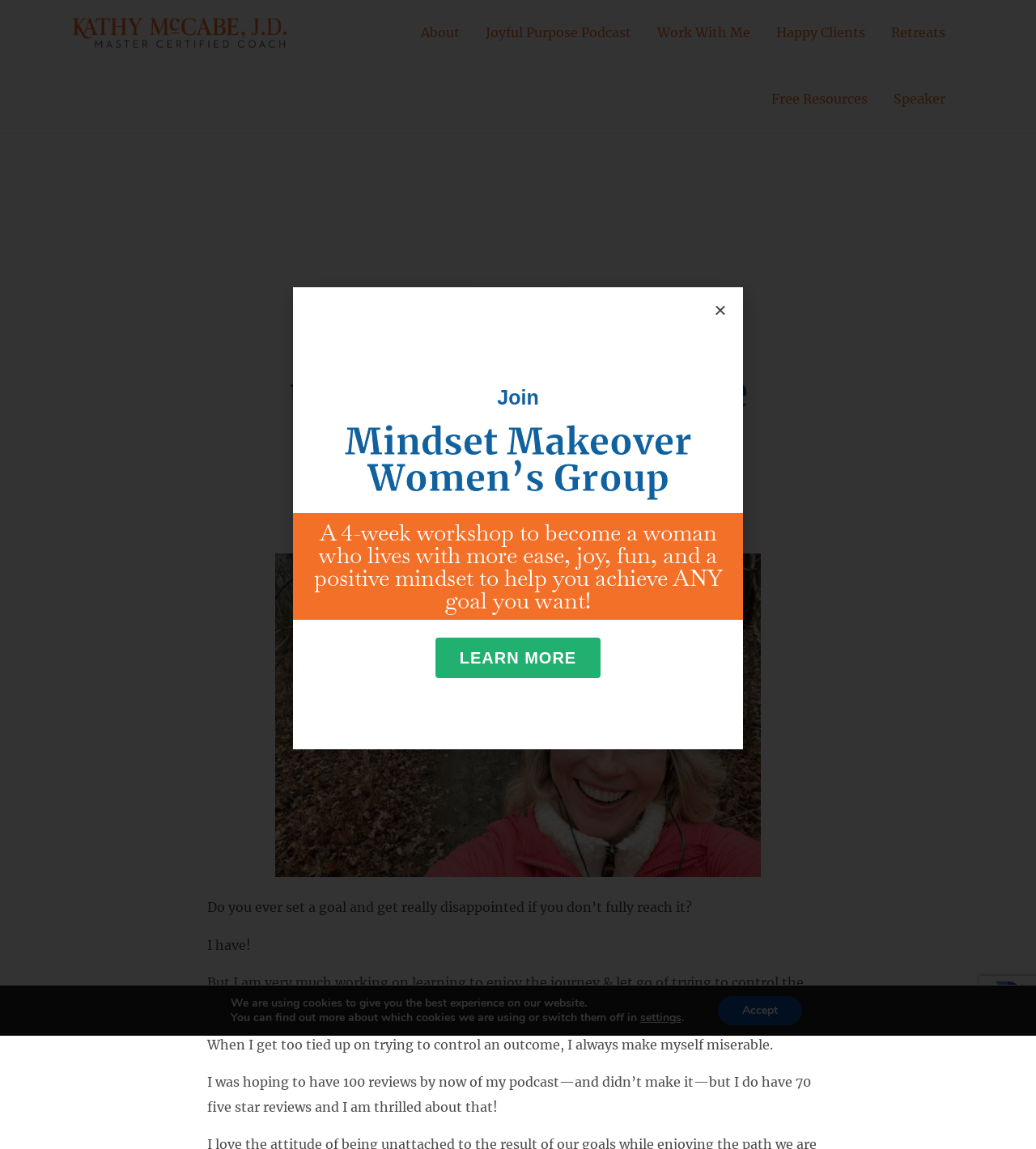Can you find the bounding box coordinates for the element to click on to achieve the instruction: "Read the 'practicing being unattached to outcome' article"?

[0.266, 0.279, 0.734, 0.363]